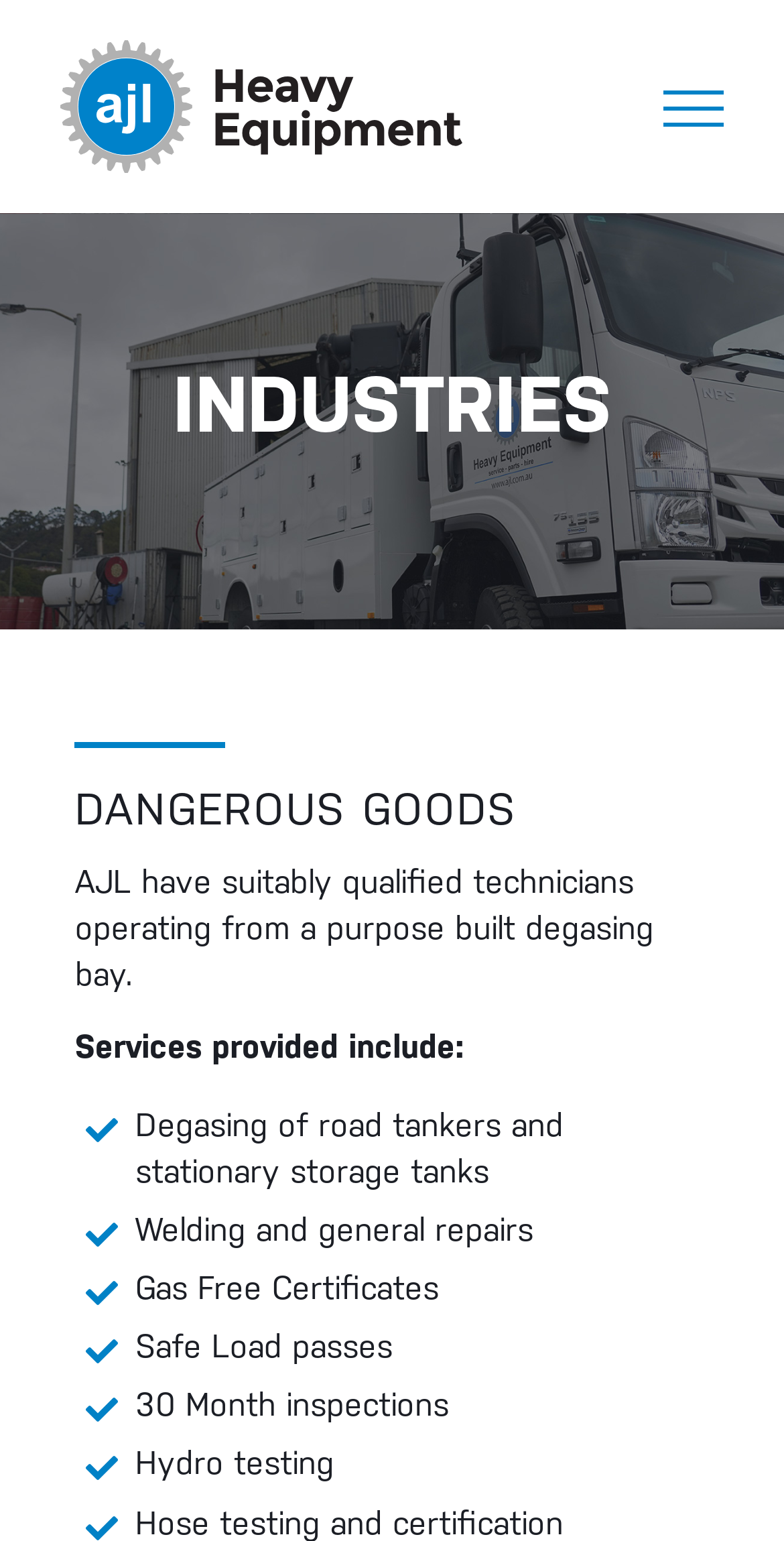Answer the question with a brief word or phrase:
What is the purpose of the degasing bay?

For technicians to operate